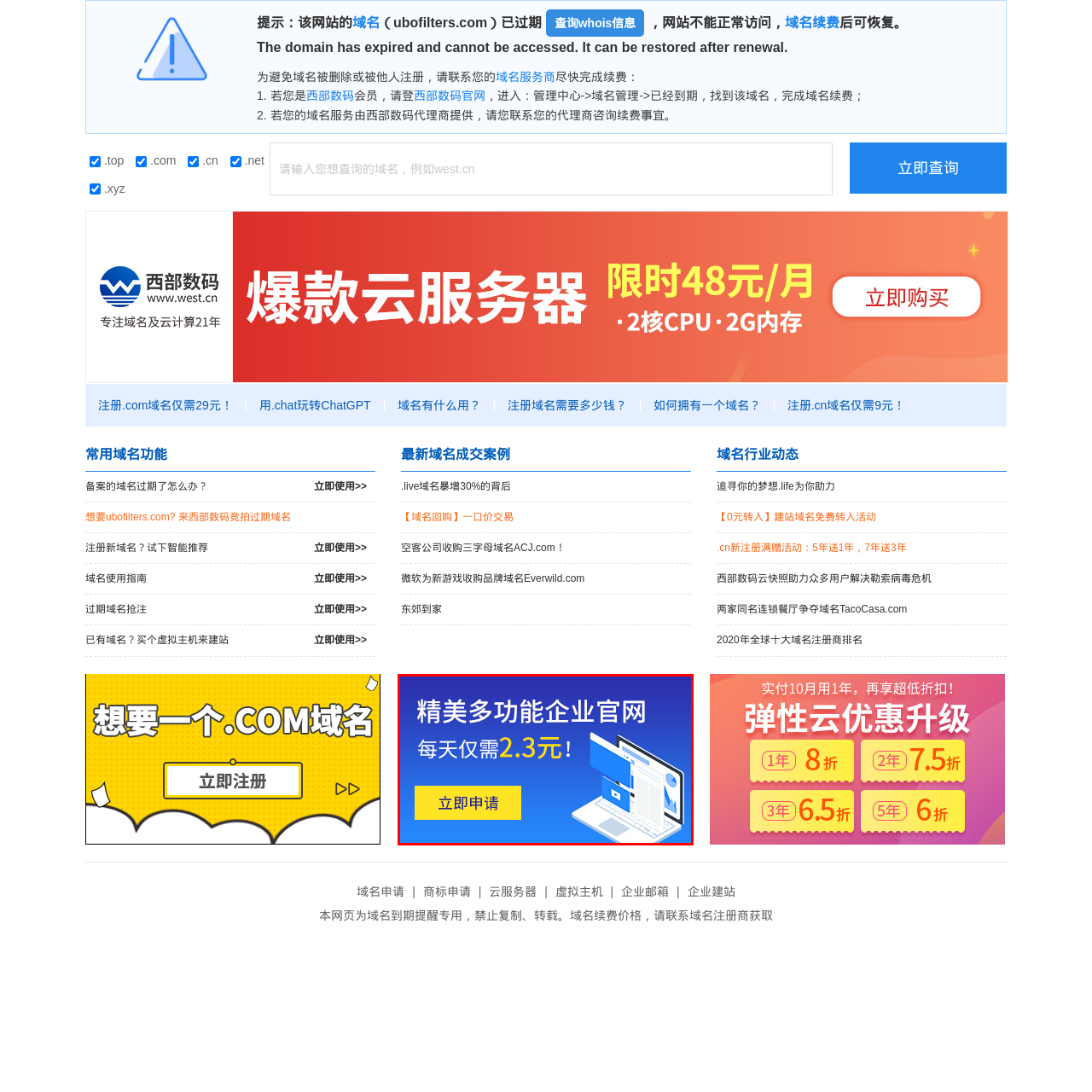What is the color of the background?
Focus on the section of the image inside the red bounding box and offer an in-depth answer to the question, utilizing the information visible in the image.

The gradient blue background adds an attractive aesthetic to the promotional message, further enhancing the visual appeal of the image.